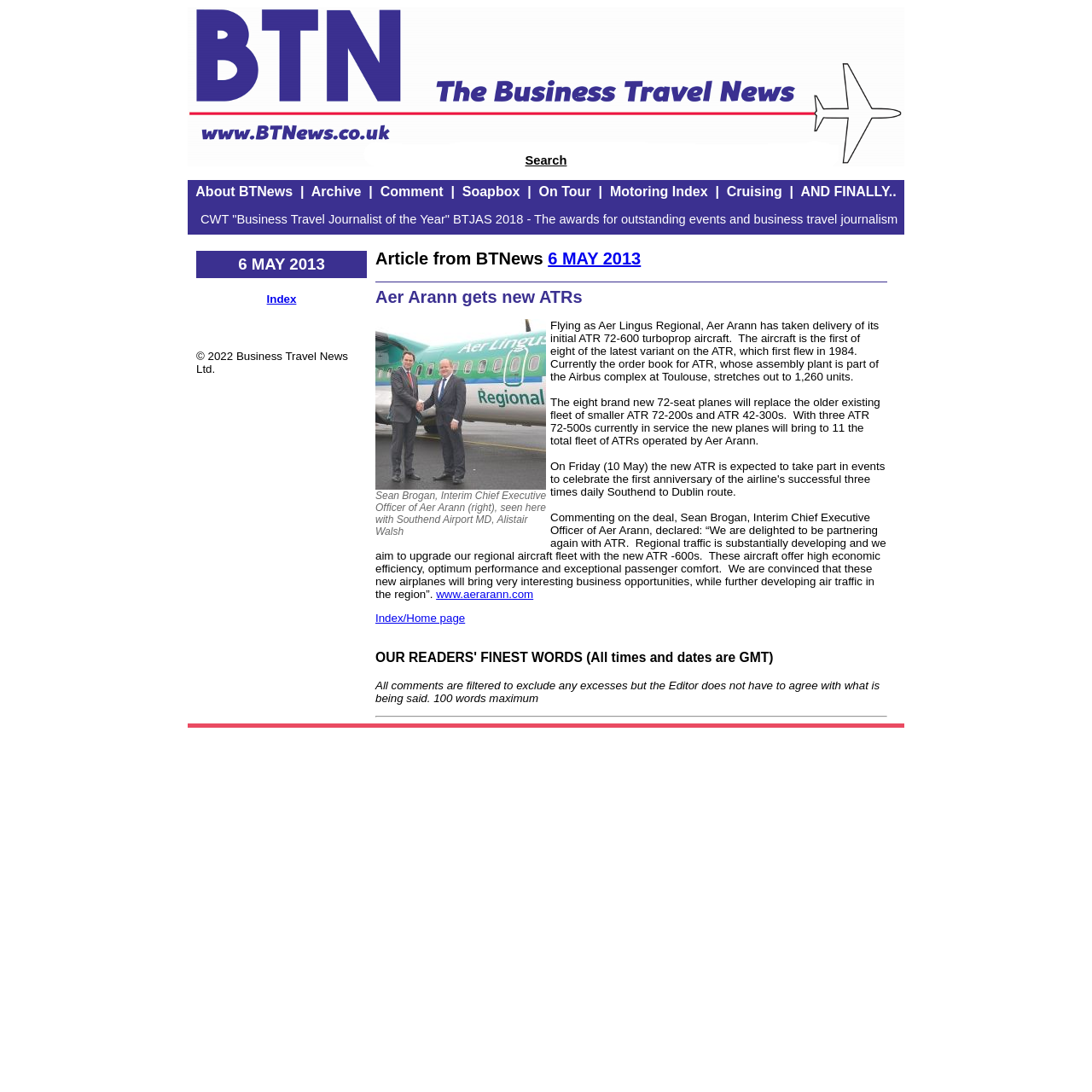Please find the bounding box coordinates of the section that needs to be clicked to achieve this instruction: "Comment on the article".

[0.348, 0.169, 0.406, 0.182]